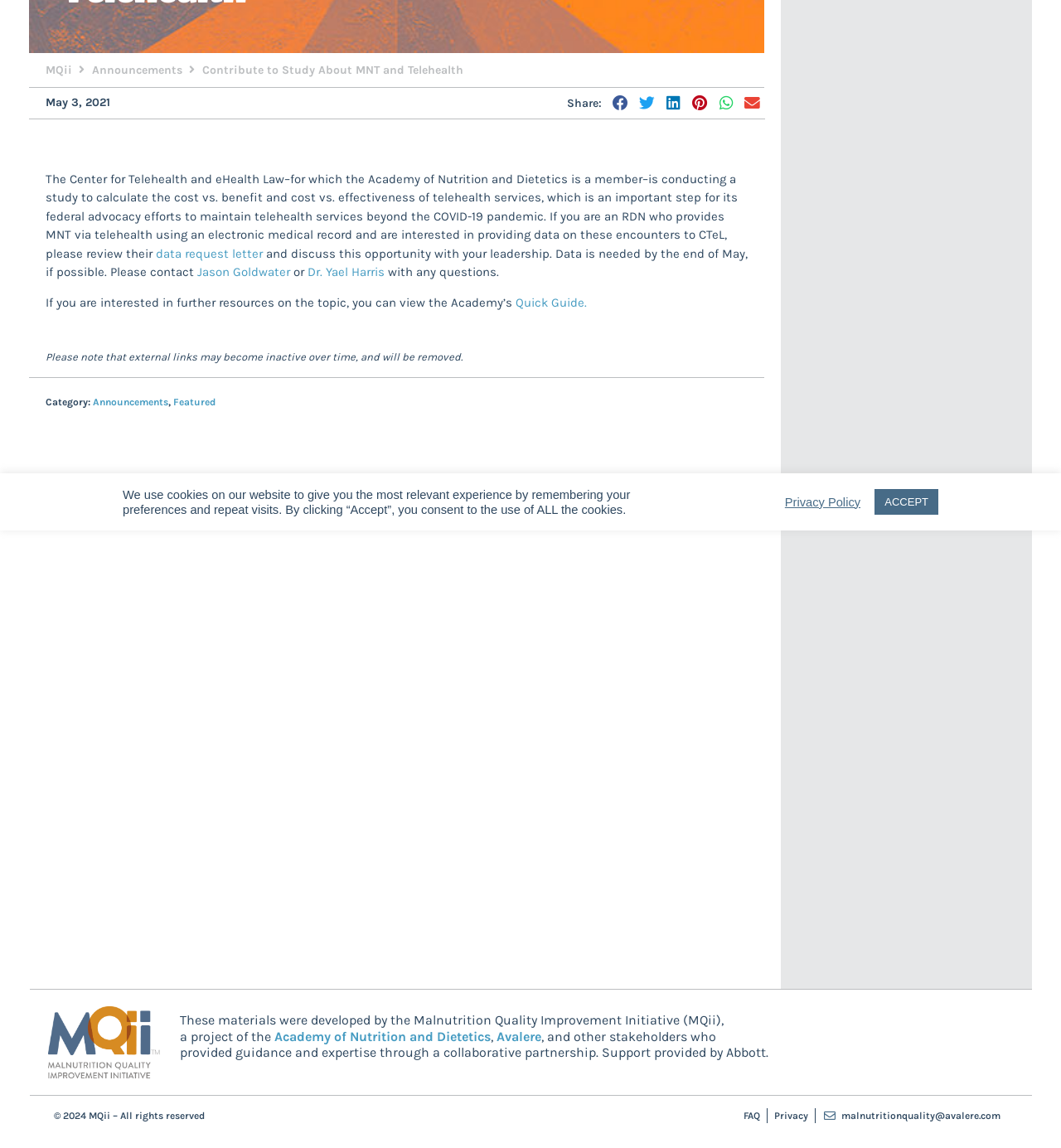Using the given description, provide the bounding box coordinates formatted as (top-left x, top-left y, bottom-right x, bottom-right y), with all values being floating point numbers between 0 and 1. Description: parent_node: Measures

[0.765, 0.749, 0.956, 0.764]